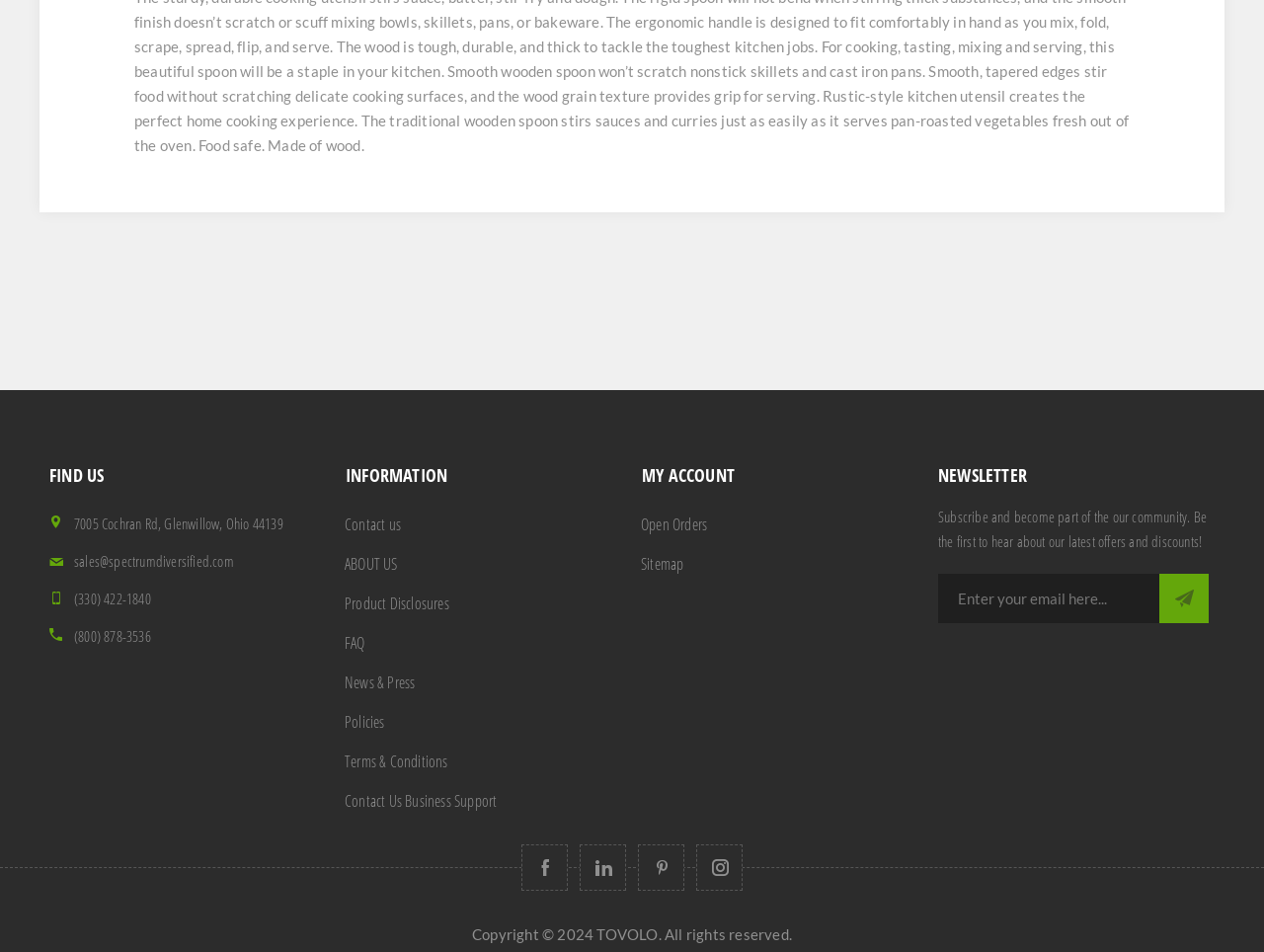Determine the bounding box coordinates of the target area to click to execute the following instruction: "View Open Orders."

[0.5, 0.531, 0.734, 0.572]